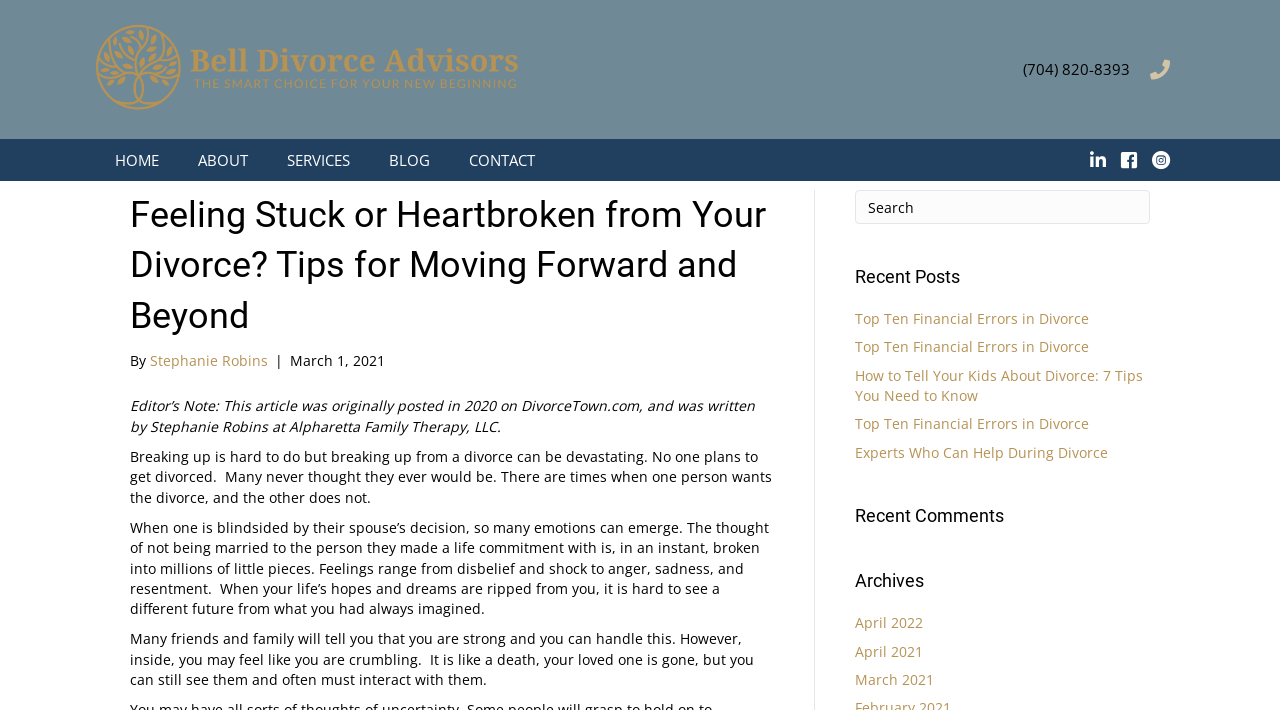Please pinpoint the bounding box coordinates for the region I should click to adhere to this instruction: "View recent posts".

[0.668, 0.372, 0.898, 0.407]